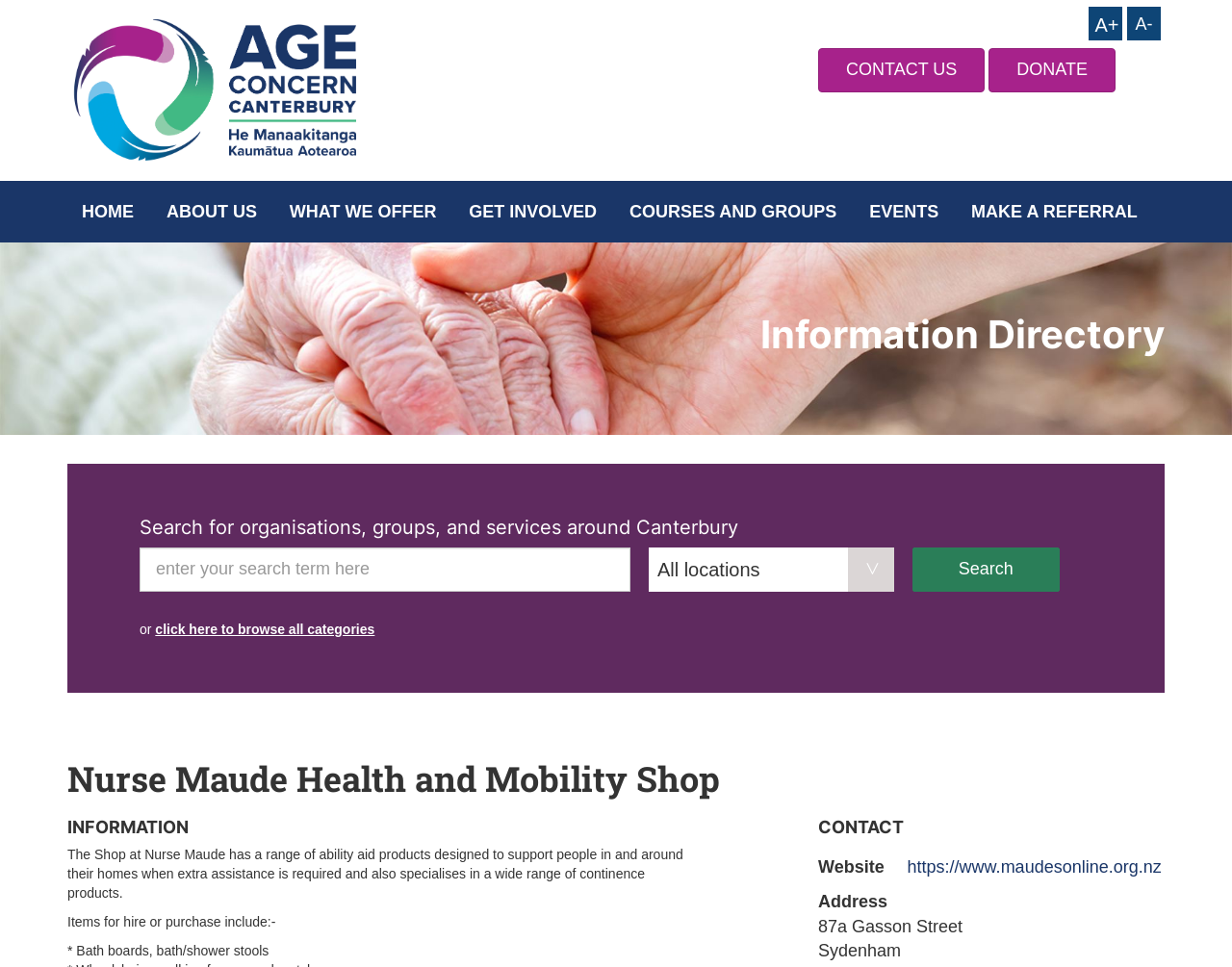What is the function of the search bar?
Please provide a comprehensive answer based on the contents of the image.

The search bar is described as allowing users to 'Search for organisations, groups, and services around Canterbury', and it has a textbox and a search button to facilitate this function.